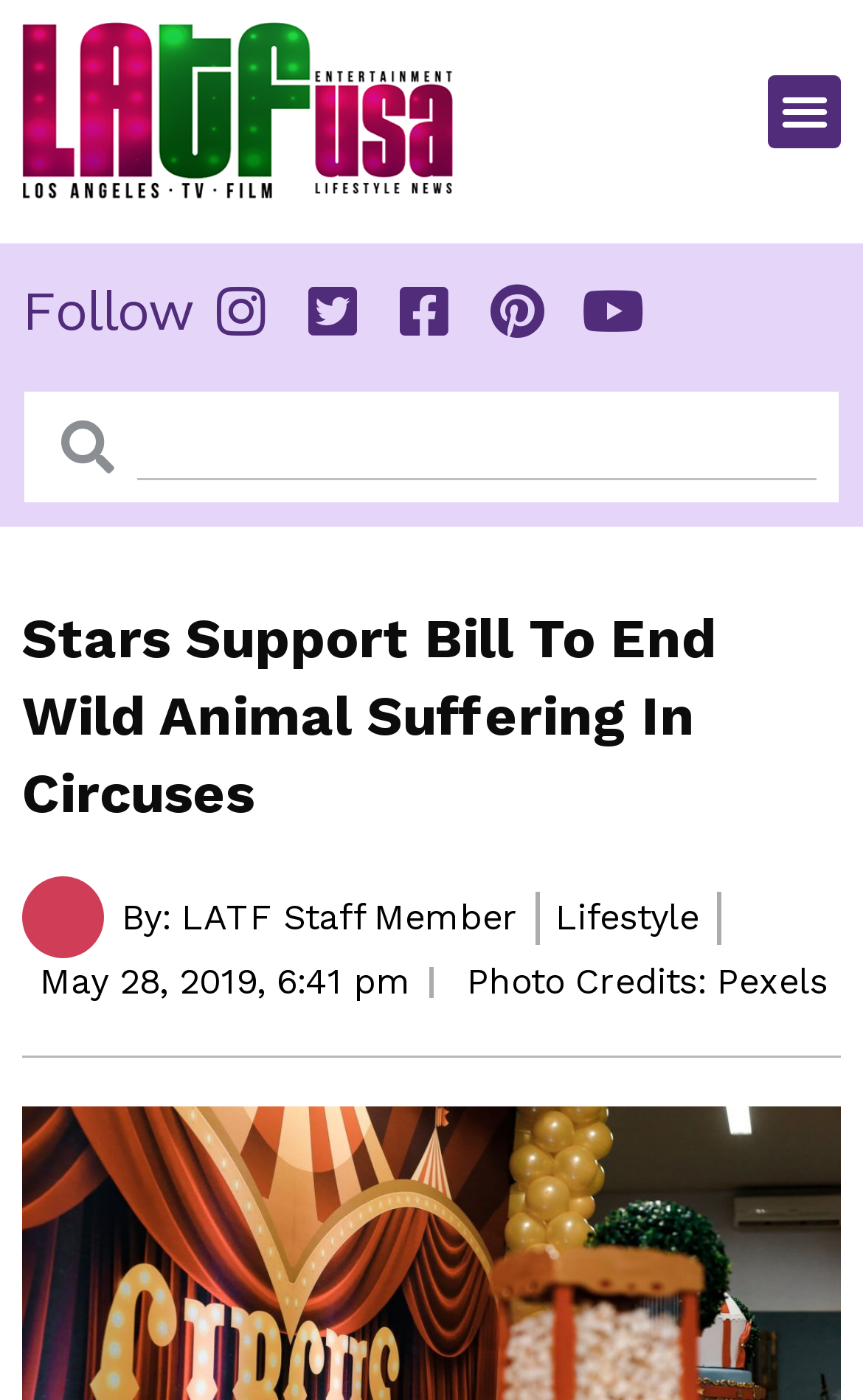Using the provided element description "parent_node: Search name="s"", determine the bounding box coordinates of the UI element.

[0.158, 0.28, 0.946, 0.343]